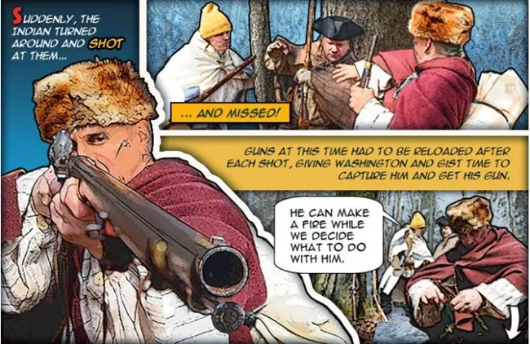Use a single word or phrase to answer the question: Why did Washington and his team have time to capture the Indian?

Because guns had to be reloaded